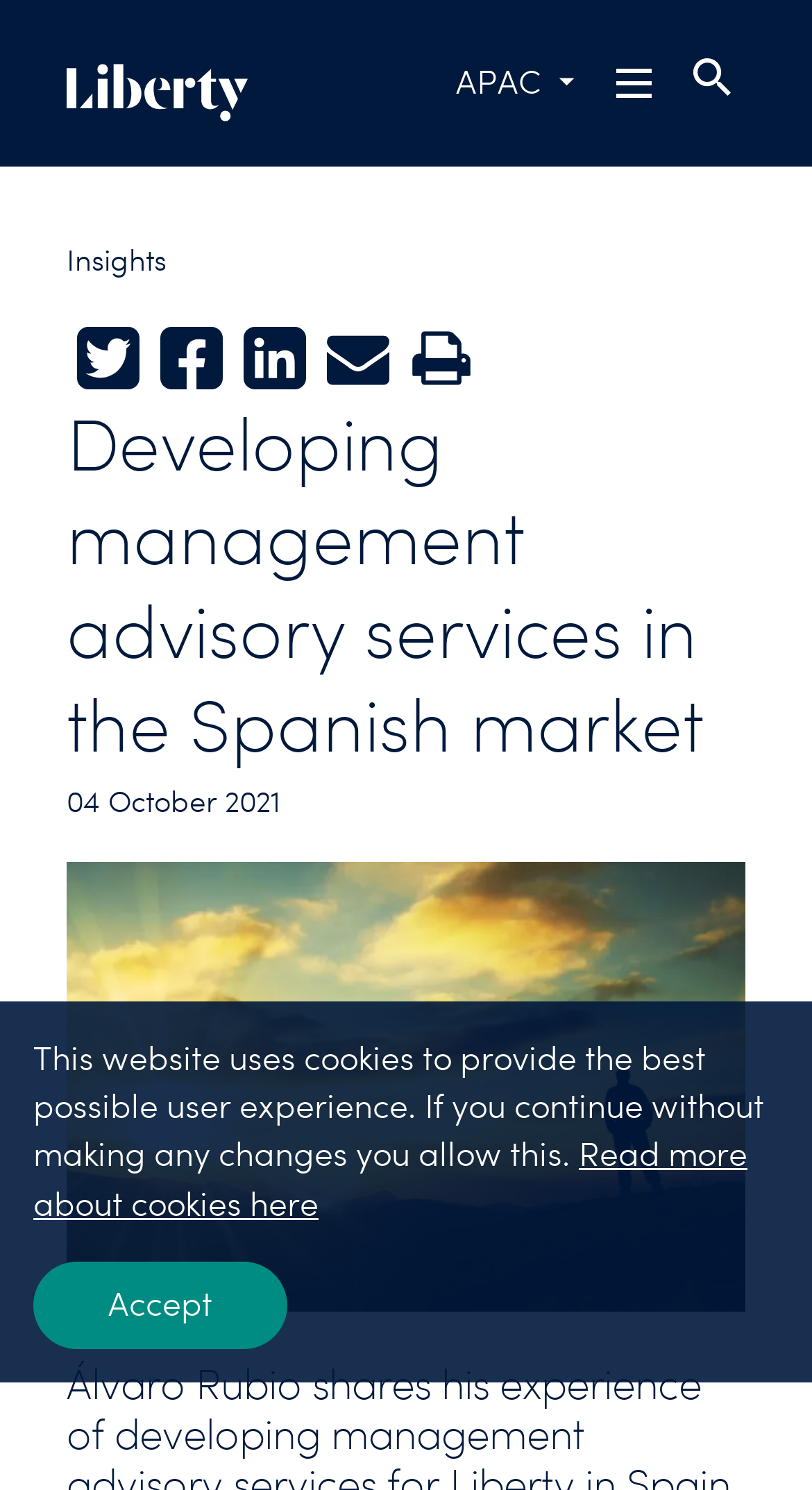What is the purpose of the 'Accept' button?
Using the visual information, answer the question in a single word or phrase.

To accept cookies